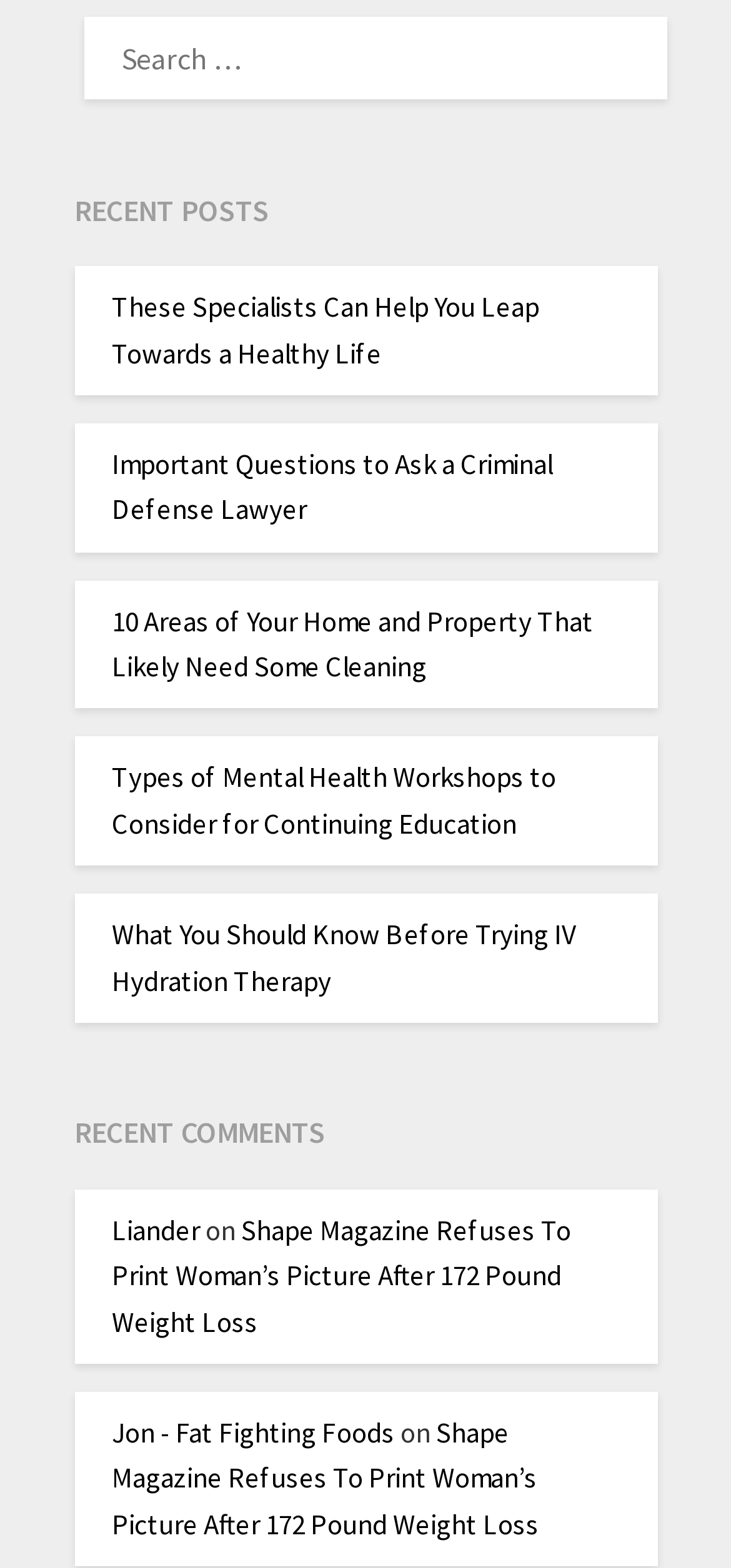How many recent posts are listed?
Provide a well-explained and detailed answer to the question.

Under the 'RECENT POSTS' heading, there are five links to different posts, which are 'These Specialists Can Help You Leap Towards a Healthy Life', 'Important Questions to Ask a Criminal Defense Lawyer', '10 Areas of Your Home and Property That Likely Need Some Cleaning', 'Types of Mental Health Workshops to Consider for Continuing Education', and 'What You Should Know Before Trying IV Hydration Therapy'.